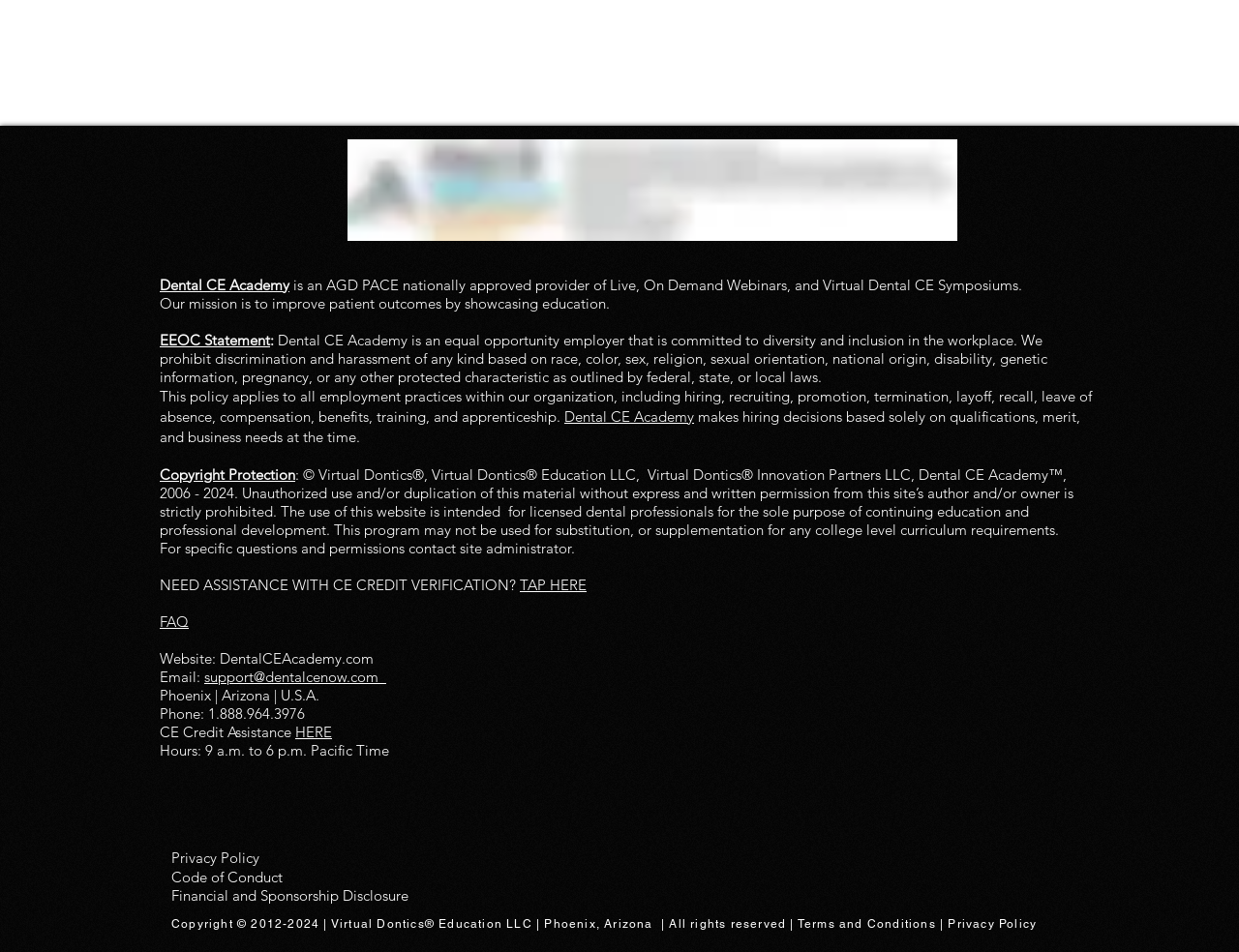Determine the bounding box coordinates of the clickable element to achieve the following action: 'Tap 'TAP HERE' for CE credit verification assistance'. Provide the coordinates as four float values between 0 and 1, formatted as [left, top, right, bottom].

[0.42, 0.604, 0.473, 0.623]